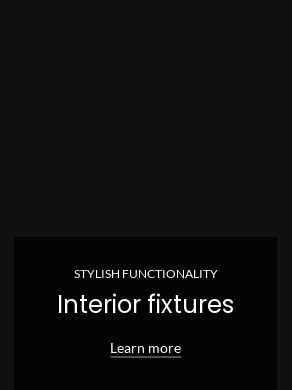What is the color of the background?
Provide a concise answer using a single word or phrase based on the image.

Dark